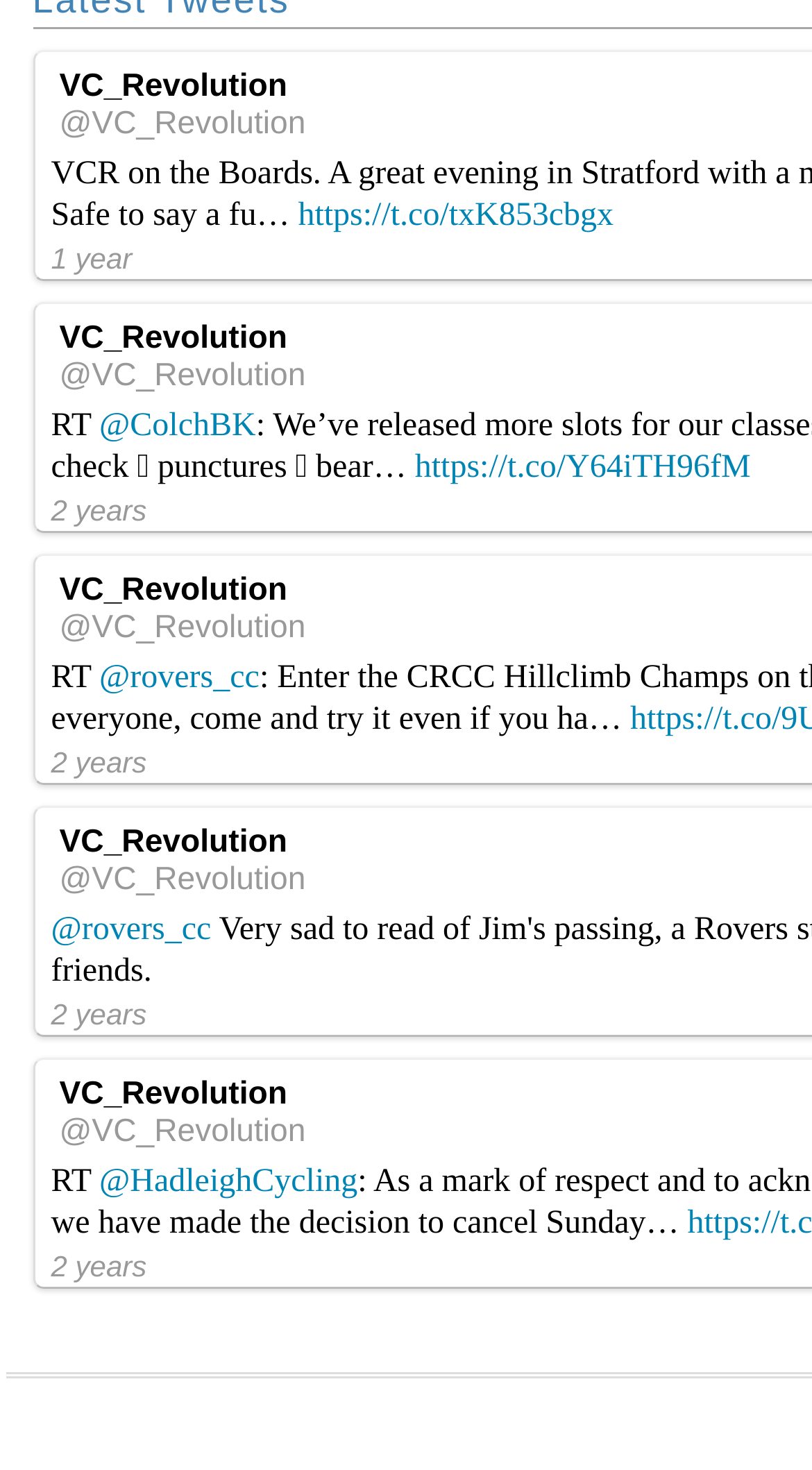Identify the bounding box coordinates of the clickable region required to complete the instruction: "Open the tweet link". The coordinates should be given as four float numbers within the range of 0 and 1, i.e., [left, top, right, bottom].

[0.367, 0.135, 0.756, 0.159]